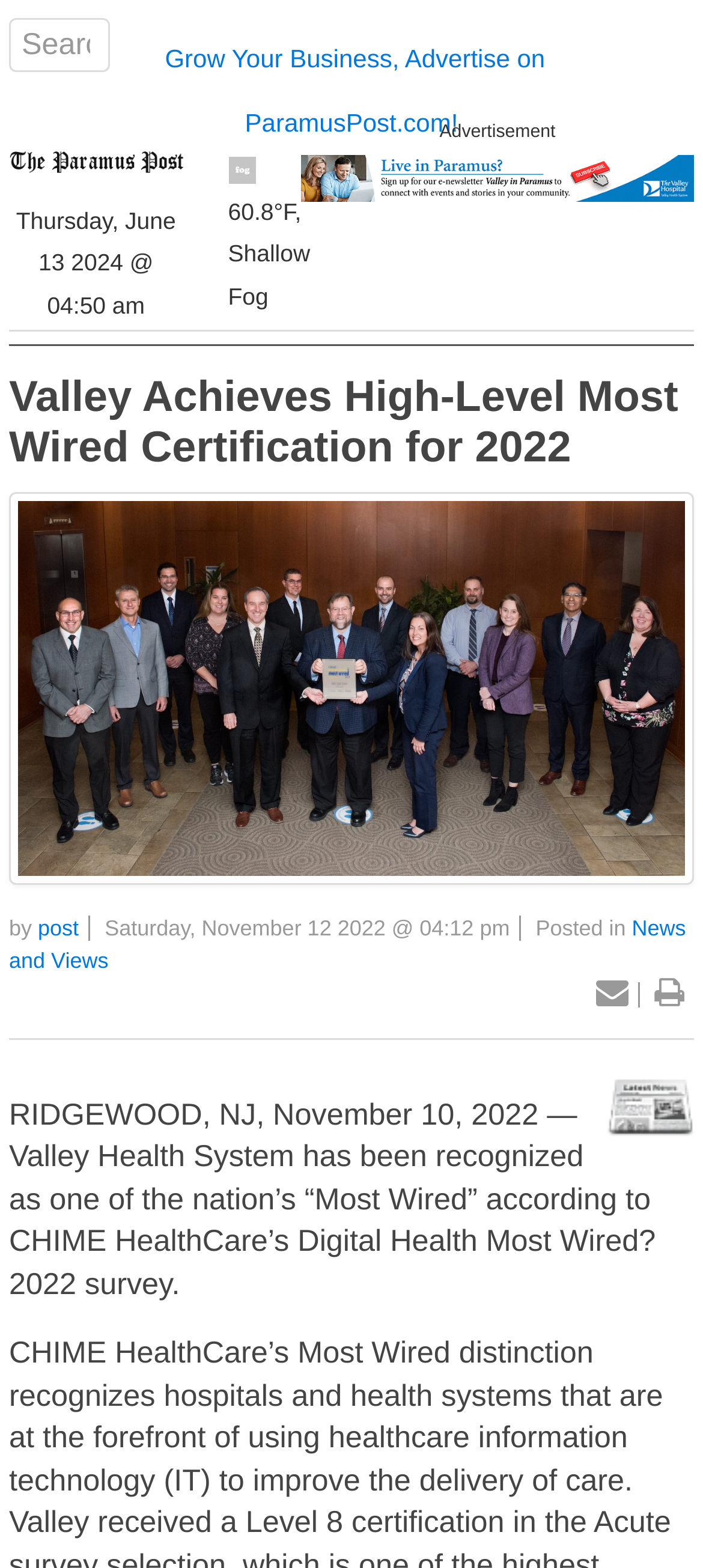Provide a brief response using a word or short phrase to this question:
What is the name of the survey?

CHIME HealthCare’s Digital Health Most Wired? 2022 survey